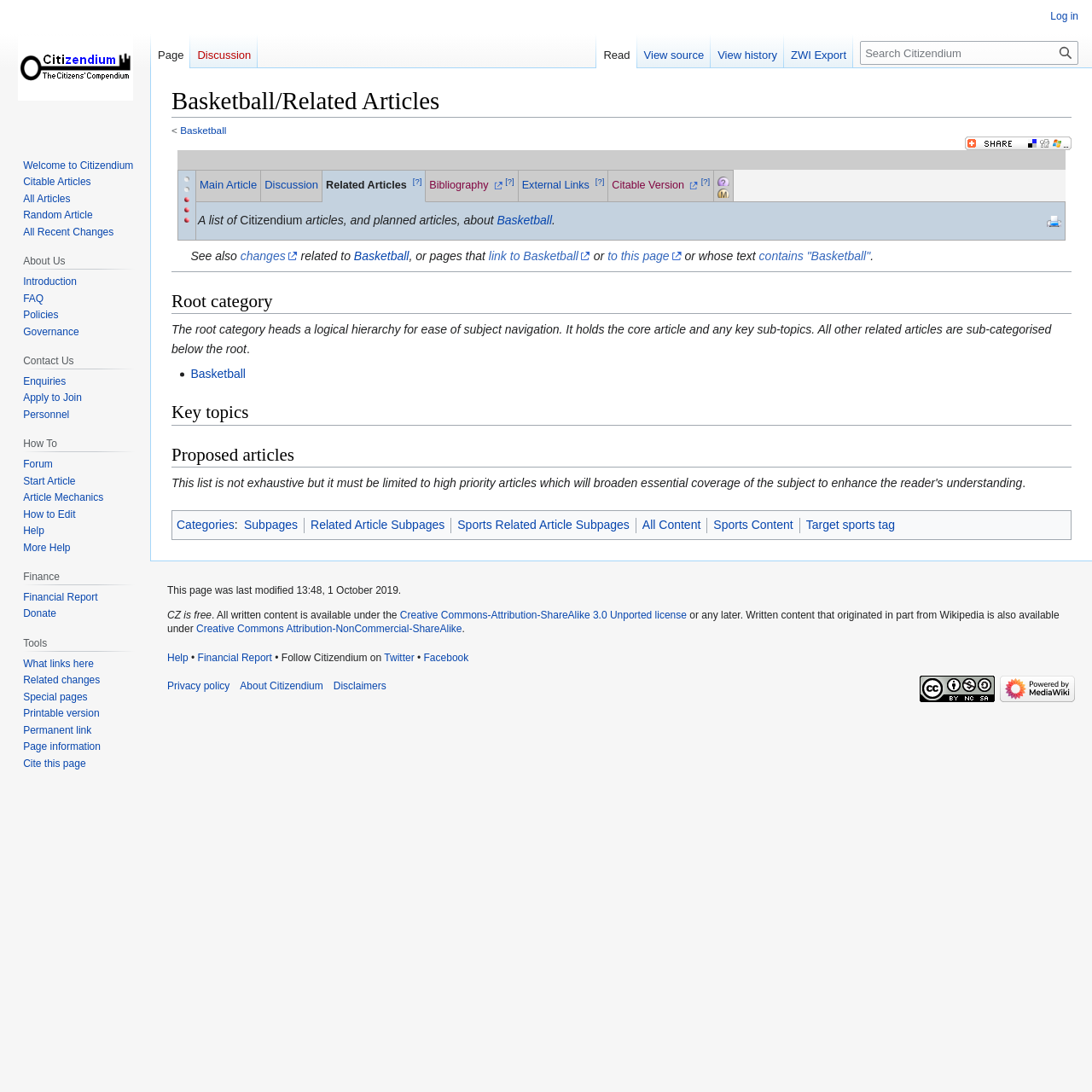Offer a comprehensive description of the webpage’s content and structure.

The webpage is about Basketball-related articles on Citizendium. At the top, there is a heading that reads "Basketball/Related Articles" followed by a link to "Basketball". Below this, there is a table with five columns, each containing a link to a related article or category, such as "Main Article", "Discussion", "Related Articles", "Bibliography", and "External Links". Each of these links has a corresponding image or icon.

To the right of the table, there is a section with a heading "Root category" that explains the purpose of the root category in organizing related articles. Below this, there is a list with a single item, "Basketball", which is a key topic.

Further down, there are three headings: "Key topics", "Proposed articles", and "Categories". The "Categories" section has three links: "Categories", "Subpages", and "Related Article Subpages", as well as "Sports Related Article Subpages". There is also a link to "Jump to navigation" and "Jump to search" at the top of the page.

The page also has a description list that provides information about related articles, including changes related to Basketball, pages that link to Basketball, and pages whose text contains "Basketball".